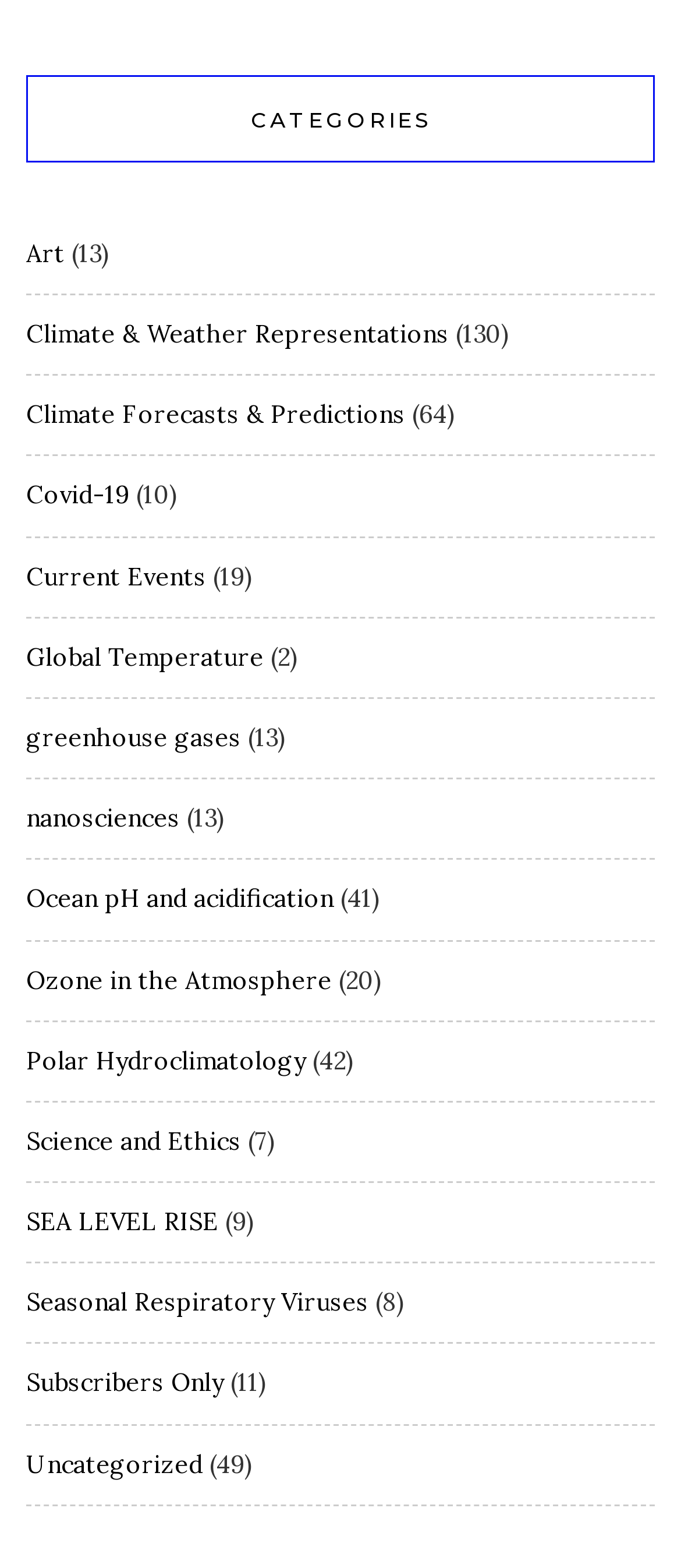Identify the bounding box coordinates of the region that needs to be clicked to carry out this instruction: "View 'Climate & Weather Representations'". Provide these coordinates as four float numbers ranging from 0 to 1, i.e., [left, top, right, bottom].

[0.038, 0.203, 0.659, 0.223]